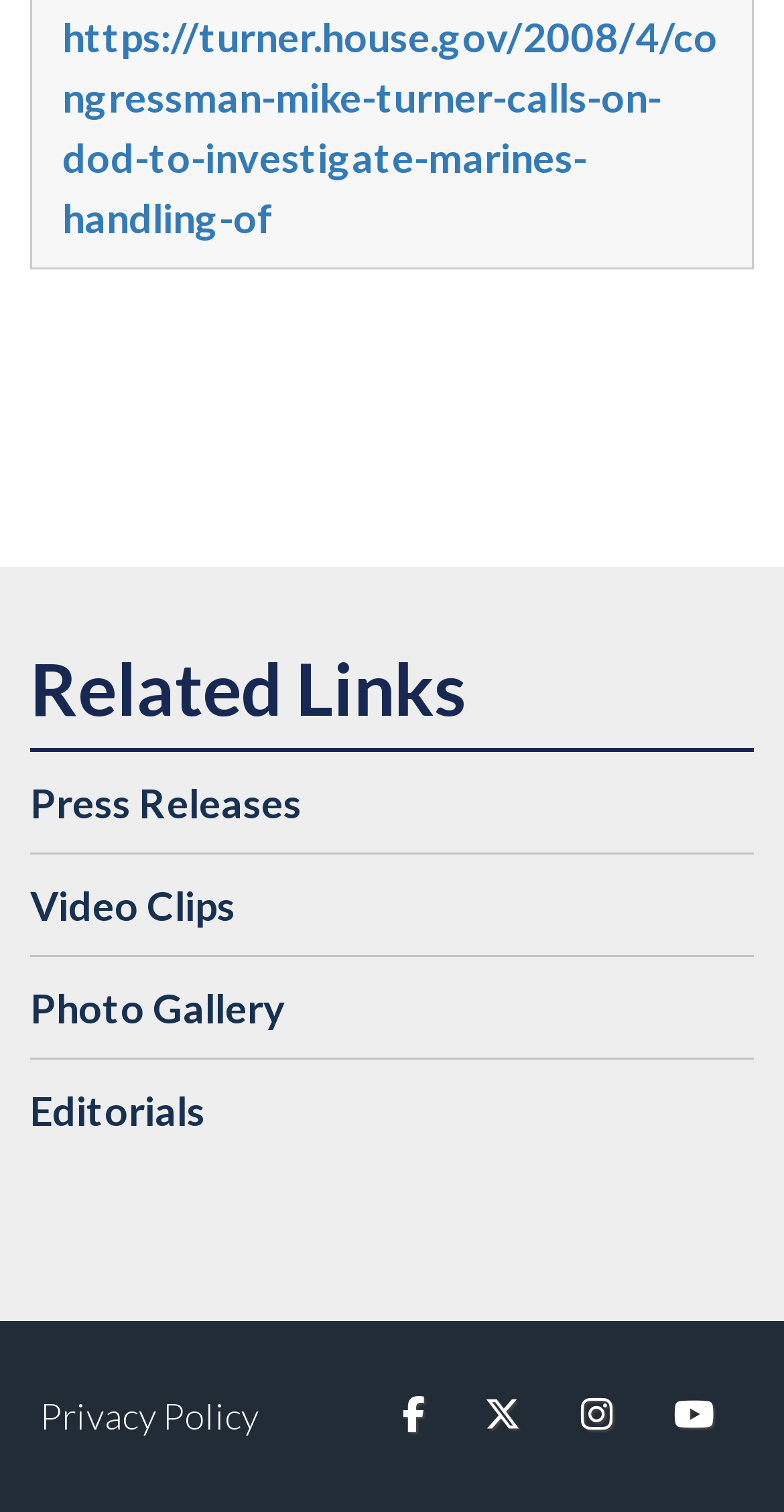Find the bounding box coordinates of the element to click in order to complete the given instruction: "watch video clips."

[0.038, 0.564, 0.962, 0.632]